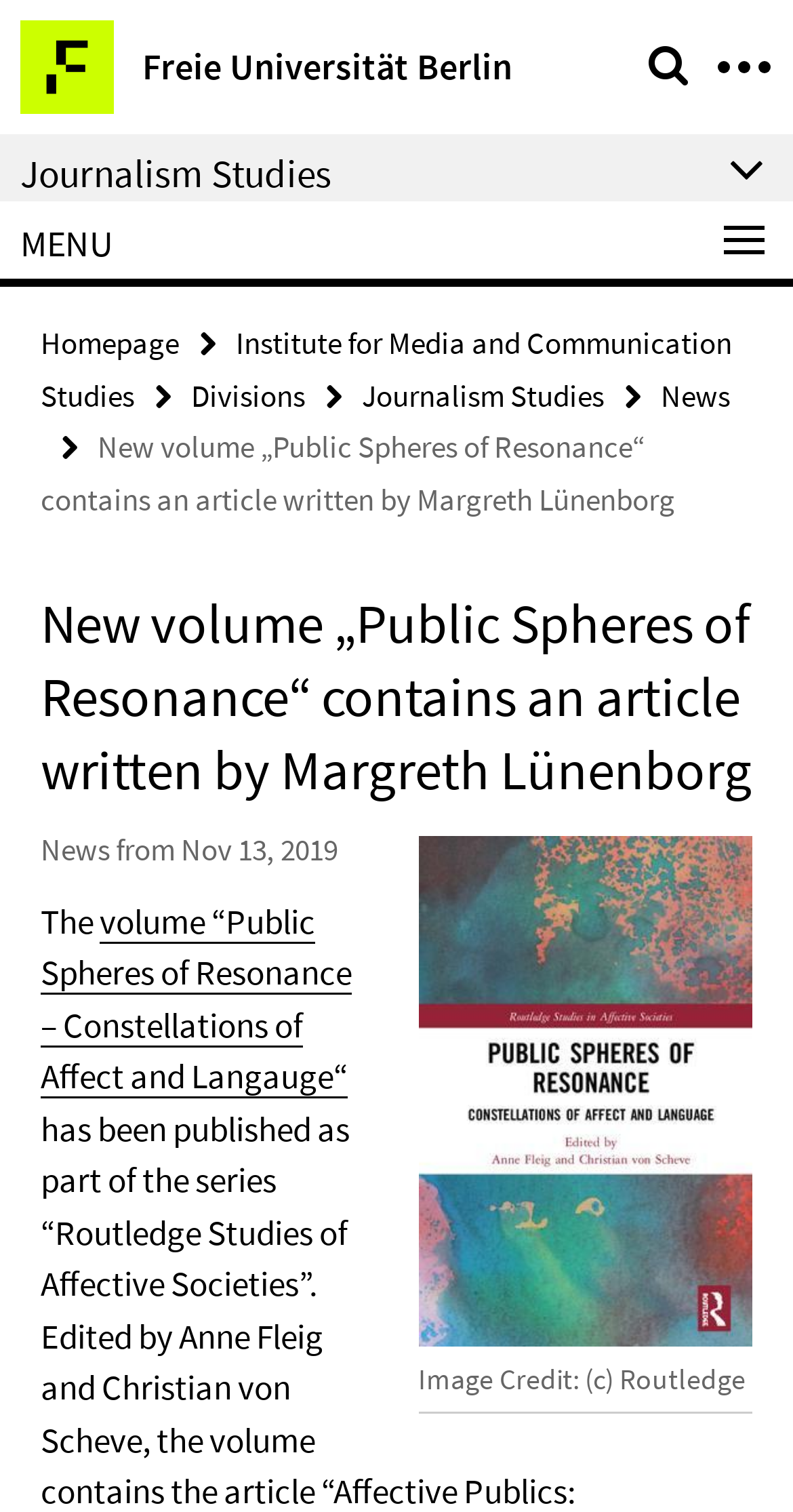What is the title of the article?
Using the image provided, answer with just one word or phrase.

Public Spheres of Resonance